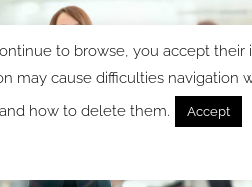What is emphasized by the clean and modern backdrop?
Respond to the question with a single word or phrase according to the image.

Professional atmosphere